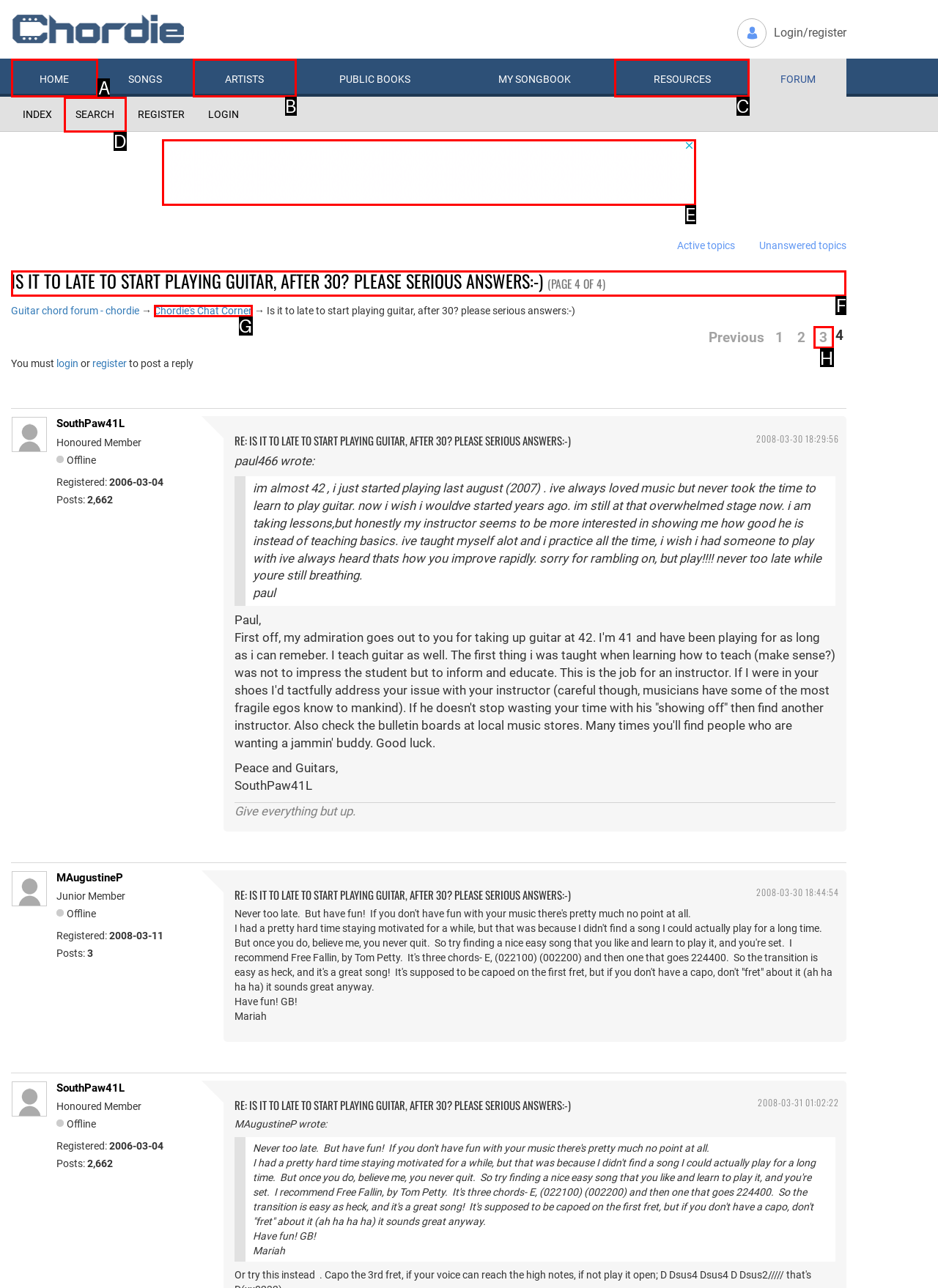Select the letter of the option that should be clicked to achieve the specified task: View the 'IS IT TO LATE TO START PLAYING GUITAR, AFTER 30? PLEASE SERIOUS ANSWERS:-)' topic. Respond with just the letter.

F